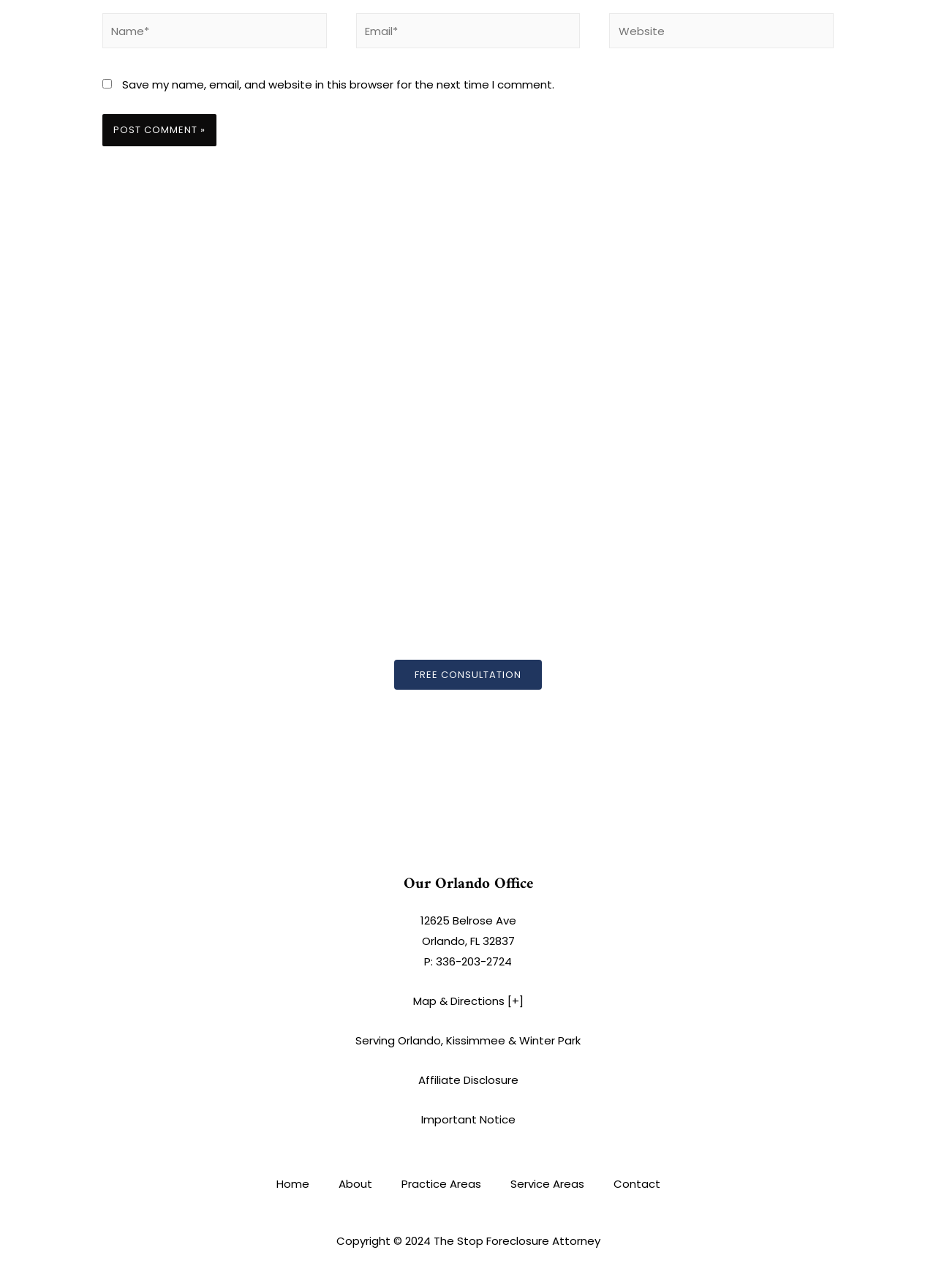Give a one-word or short phrase answer to the question: 
What is the address of the Orlando office?

12625 Belrose Ave